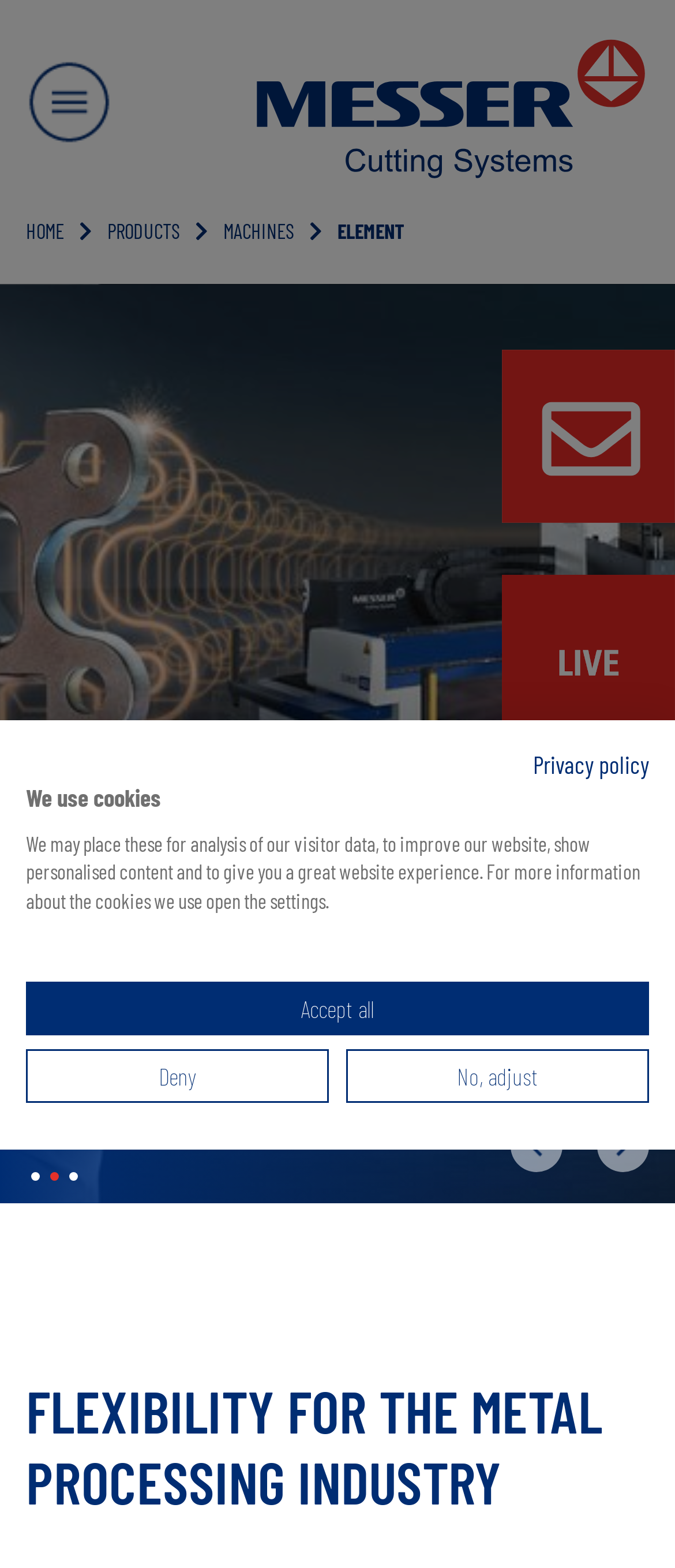Given the element description, predict the bounding box coordinates in the format (top-left x, top-left y, bottom-right x, bottom-right y). Make sure all values are between 0 and 1. Here is the element description: Next

[0.885, 0.712, 0.962, 0.749]